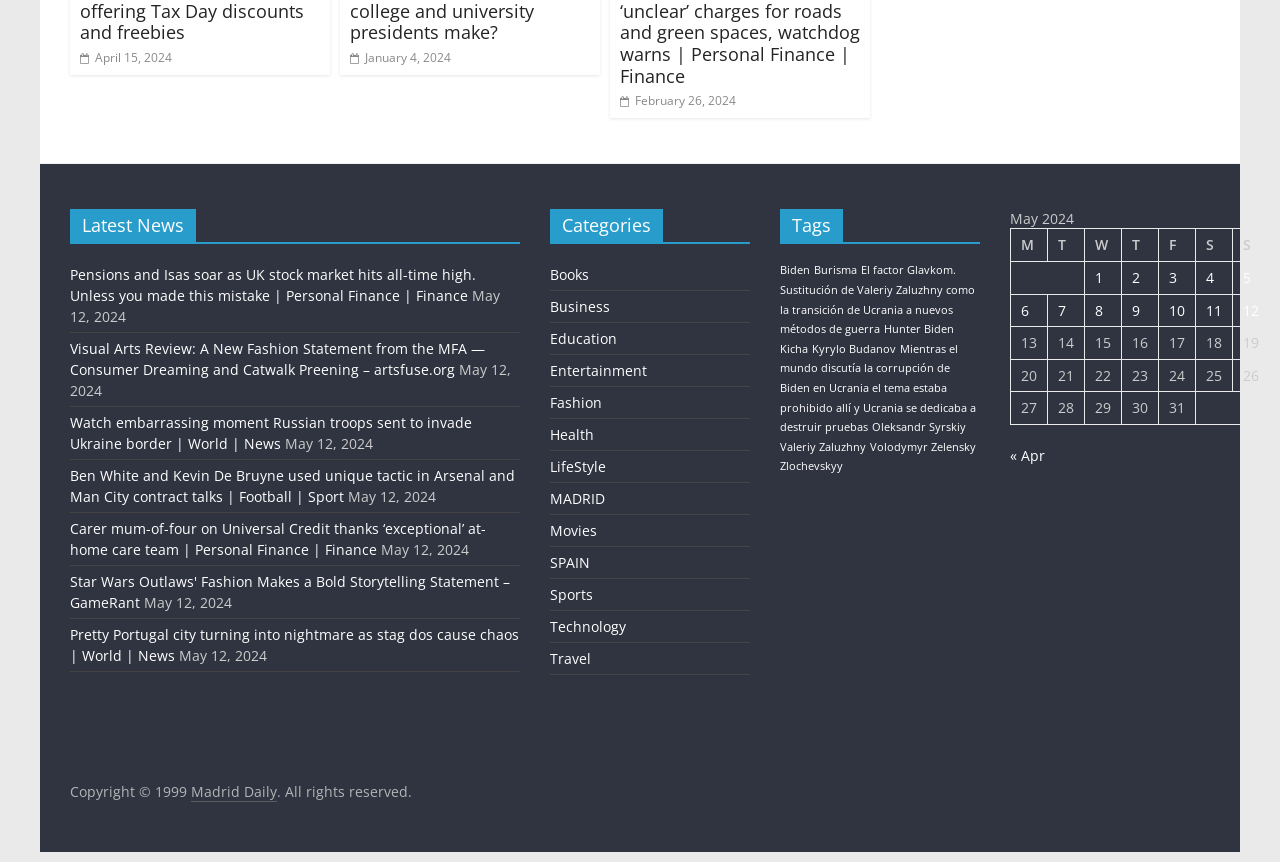Please determine the bounding box coordinates of the element's region to click for the following instruction: "Check tag of Biden".

[0.609, 0.306, 0.633, 0.322]